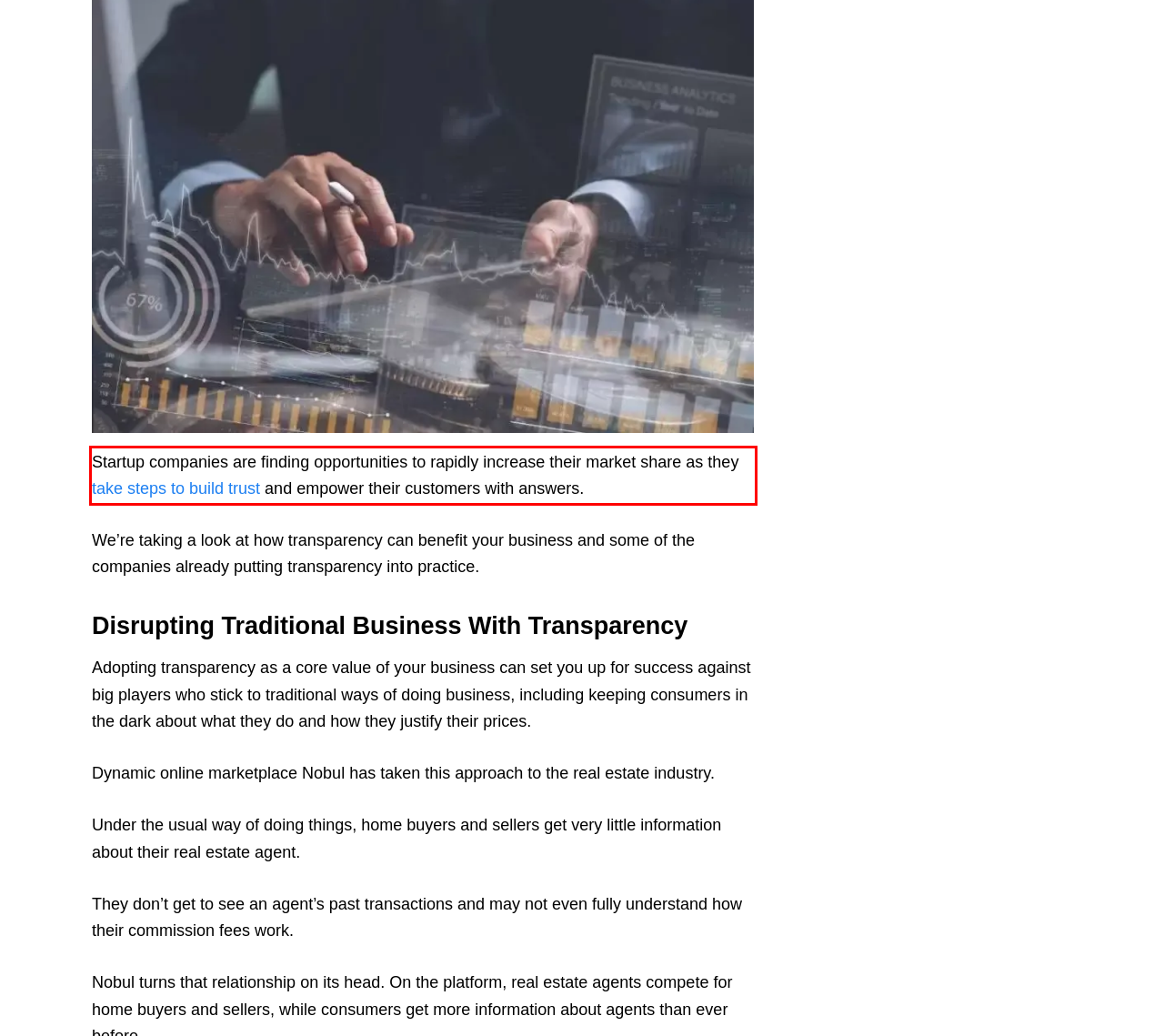Inspect the webpage screenshot that has a red bounding box and use OCR technology to read and display the text inside the red bounding box.

Startup companies are finding opportunities to rapidly increase their market share as they take steps to build trust and empower their customers with answers.